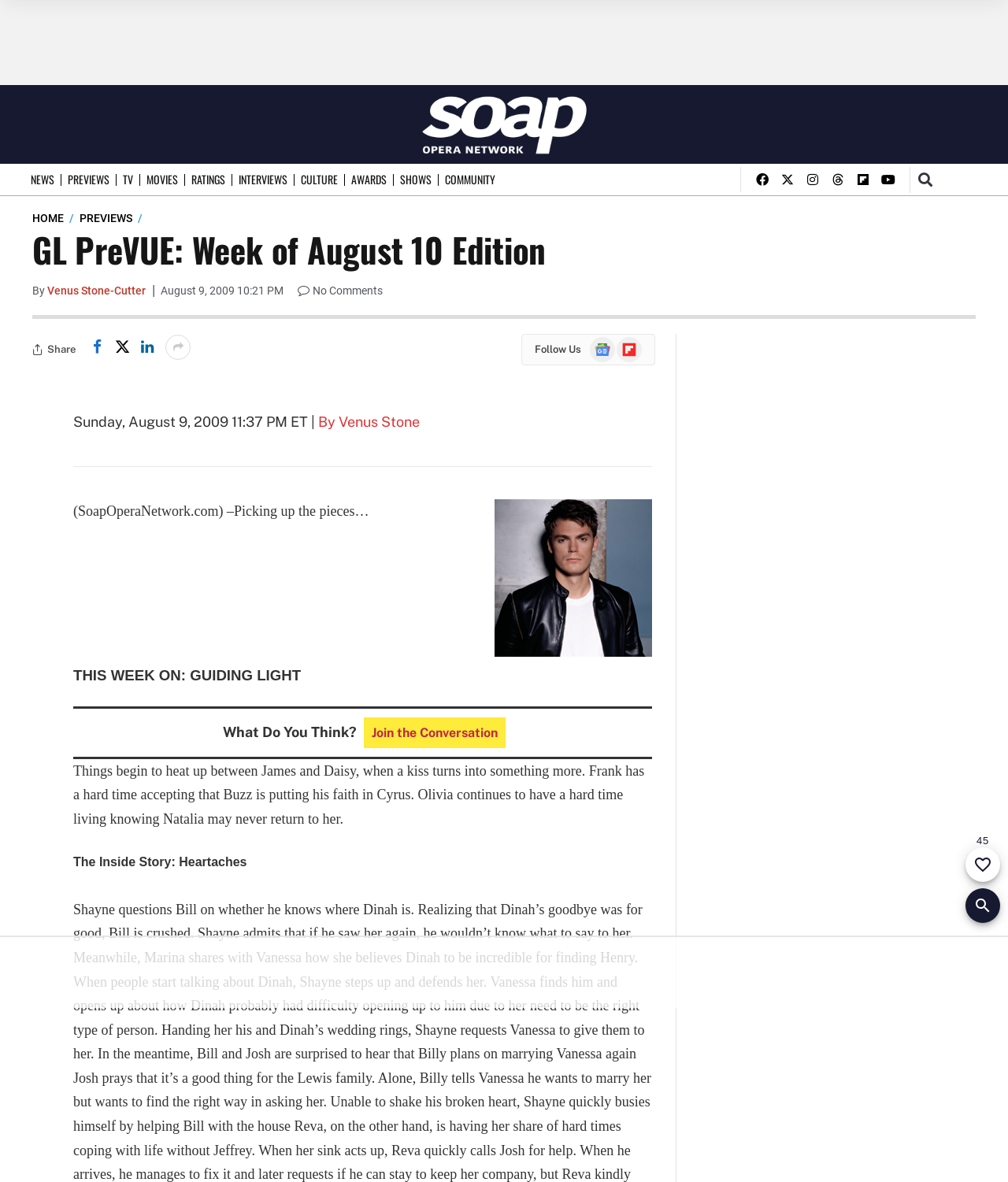What is the name of the soap opera being discussed?
Using the image, give a concise answer in the form of a single word or short phrase.

Guiding Light